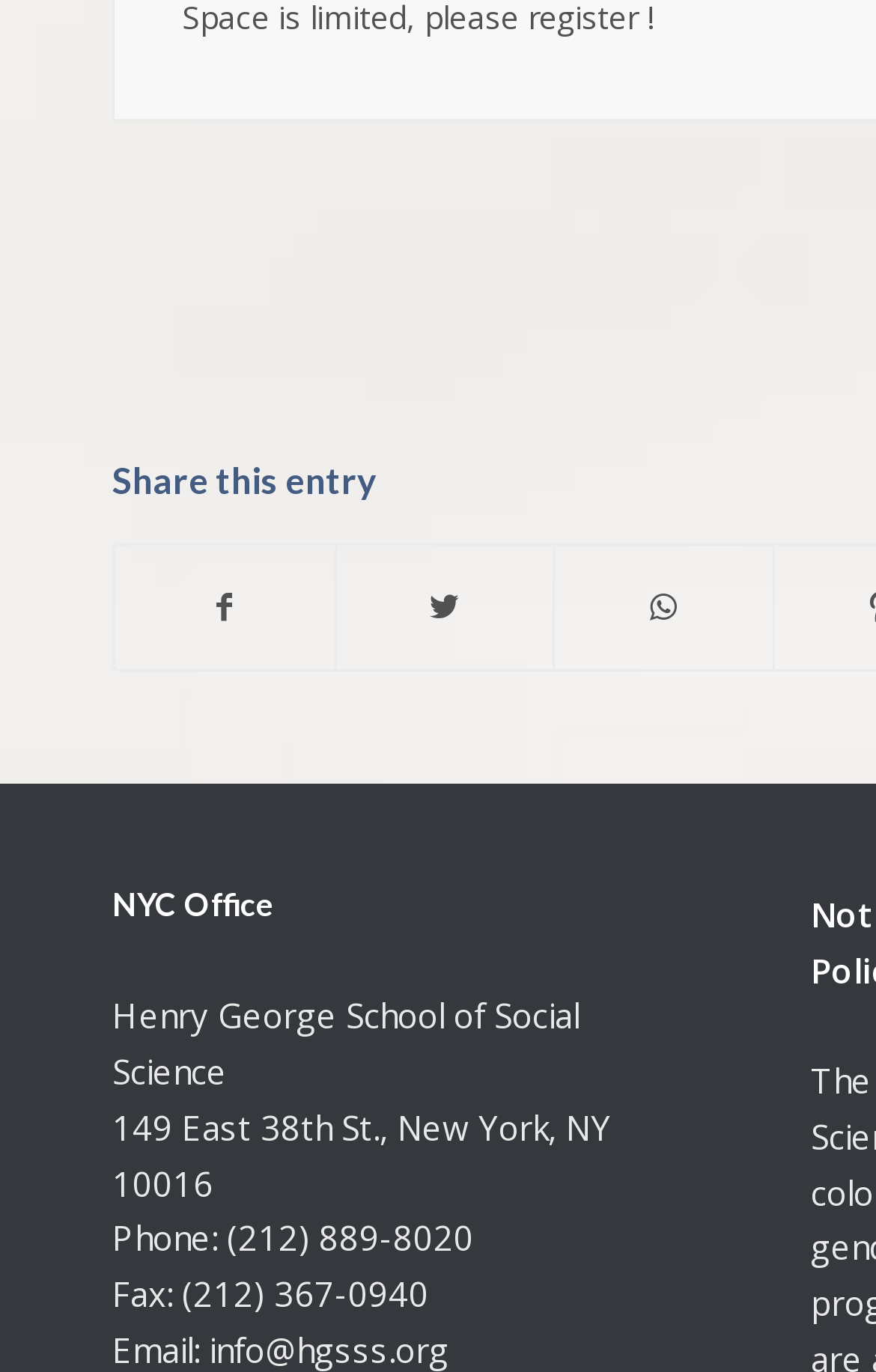Give a concise answer using one word or a phrase to the following question:
What is the email address of the office?

info@hgsss.org